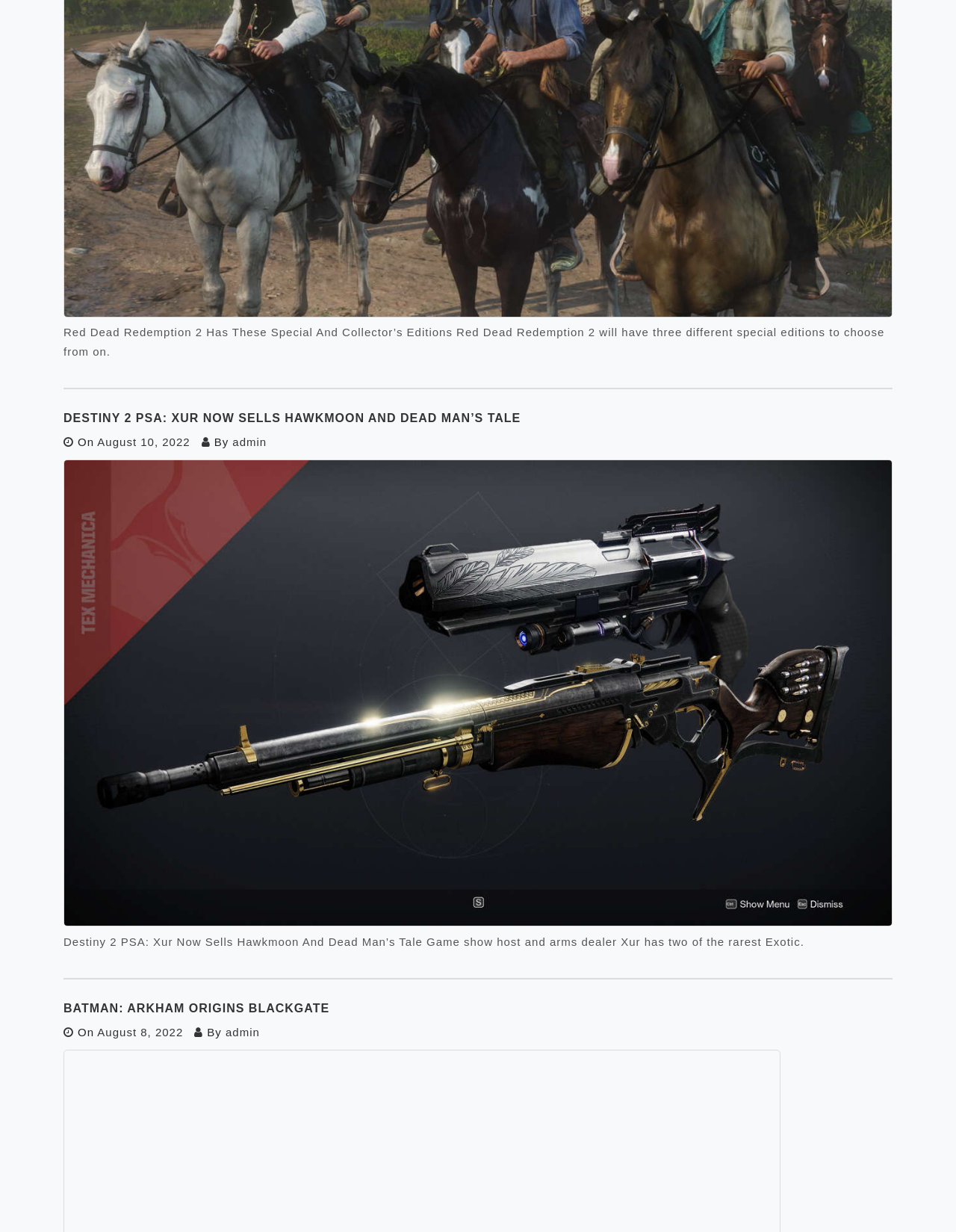Provide the bounding box coordinates of the HTML element this sentence describes: "Batman: Arkham Origins Blackgate".

[0.066, 0.813, 0.345, 0.823]